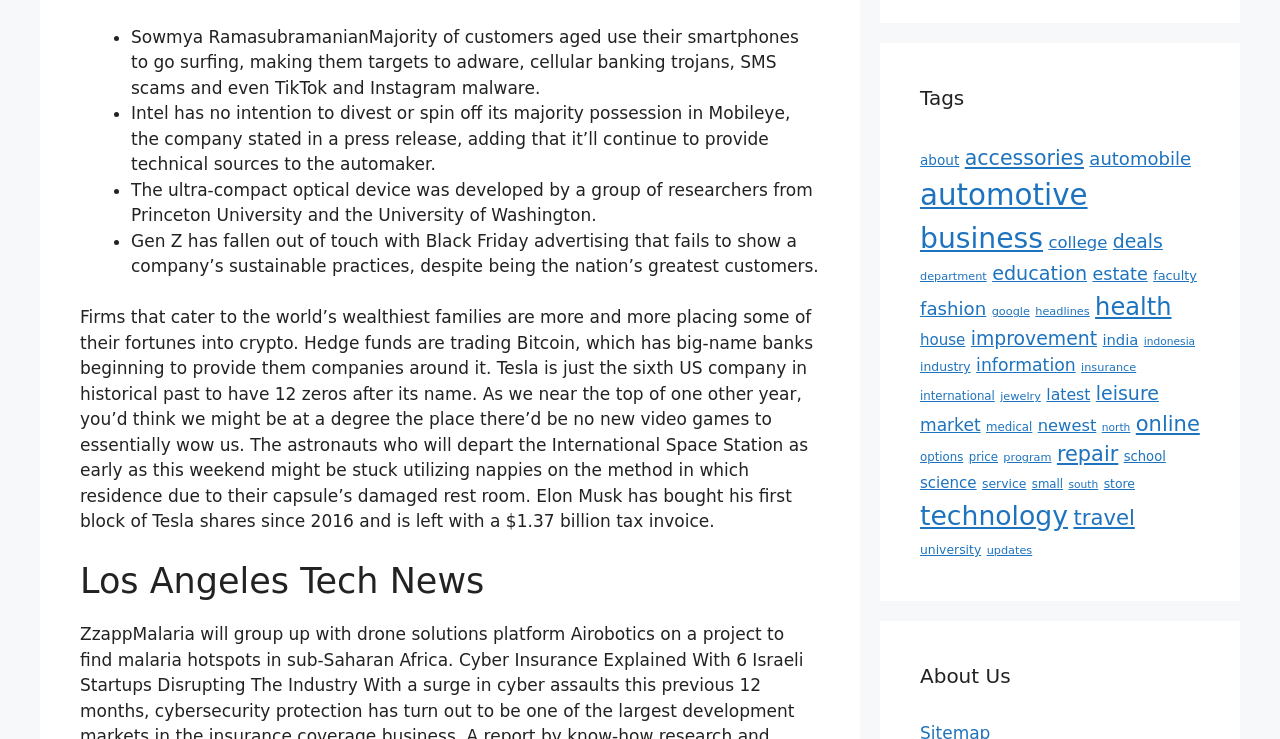Provide the bounding box coordinates of the HTML element this sentence describes: "About Us". The bounding box coordinates consist of four float numbers between 0 and 1, i.e., [left, top, right, bottom].

None